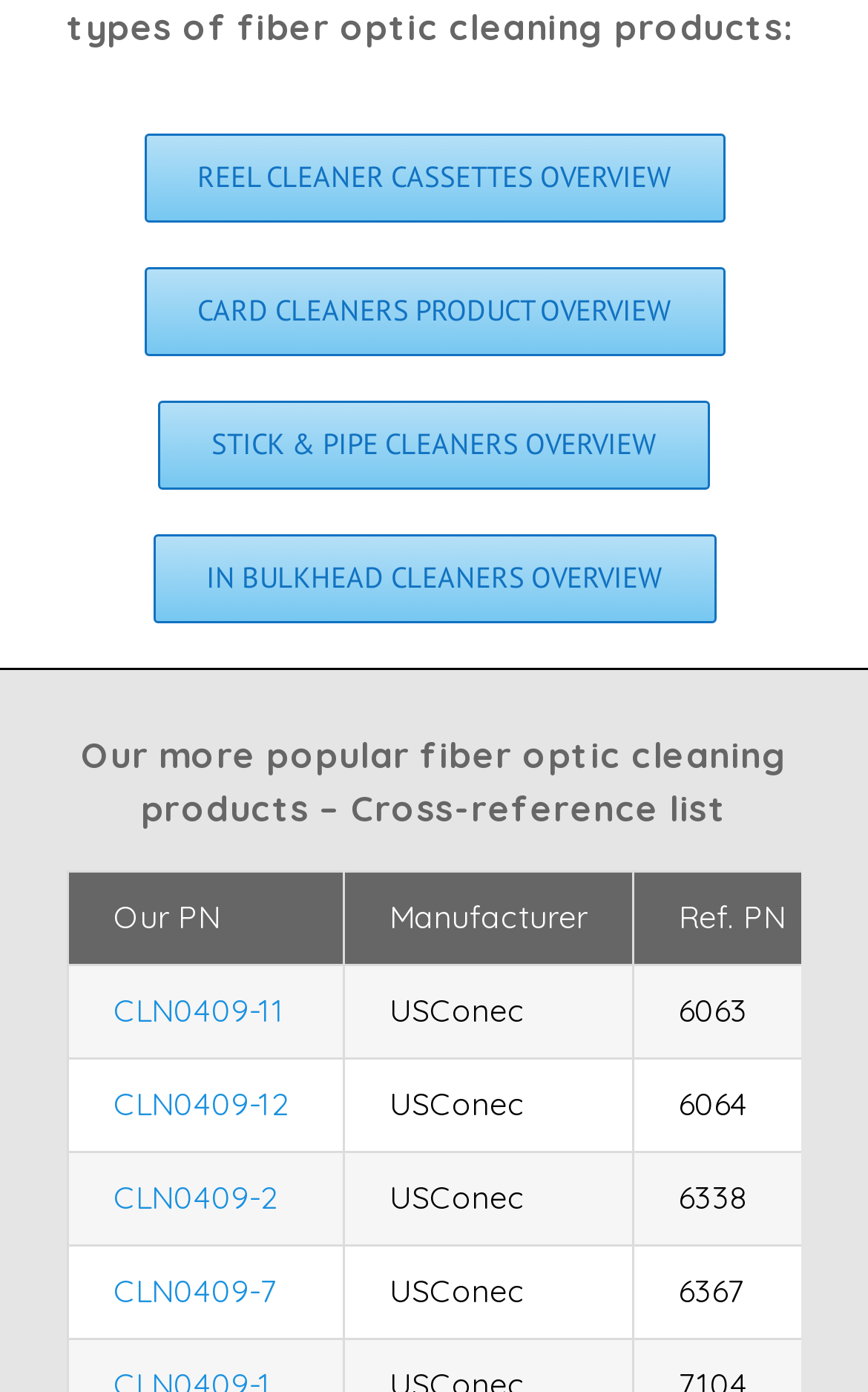Based on the image, please respond to the question with as much detail as possible:
What is the manufacturer for CLN0409-12?

I located the gridcell element containing the link 'CLN0409-12' and found its corresponding manufacturer in the adjacent gridcell, which is 'USConec'.